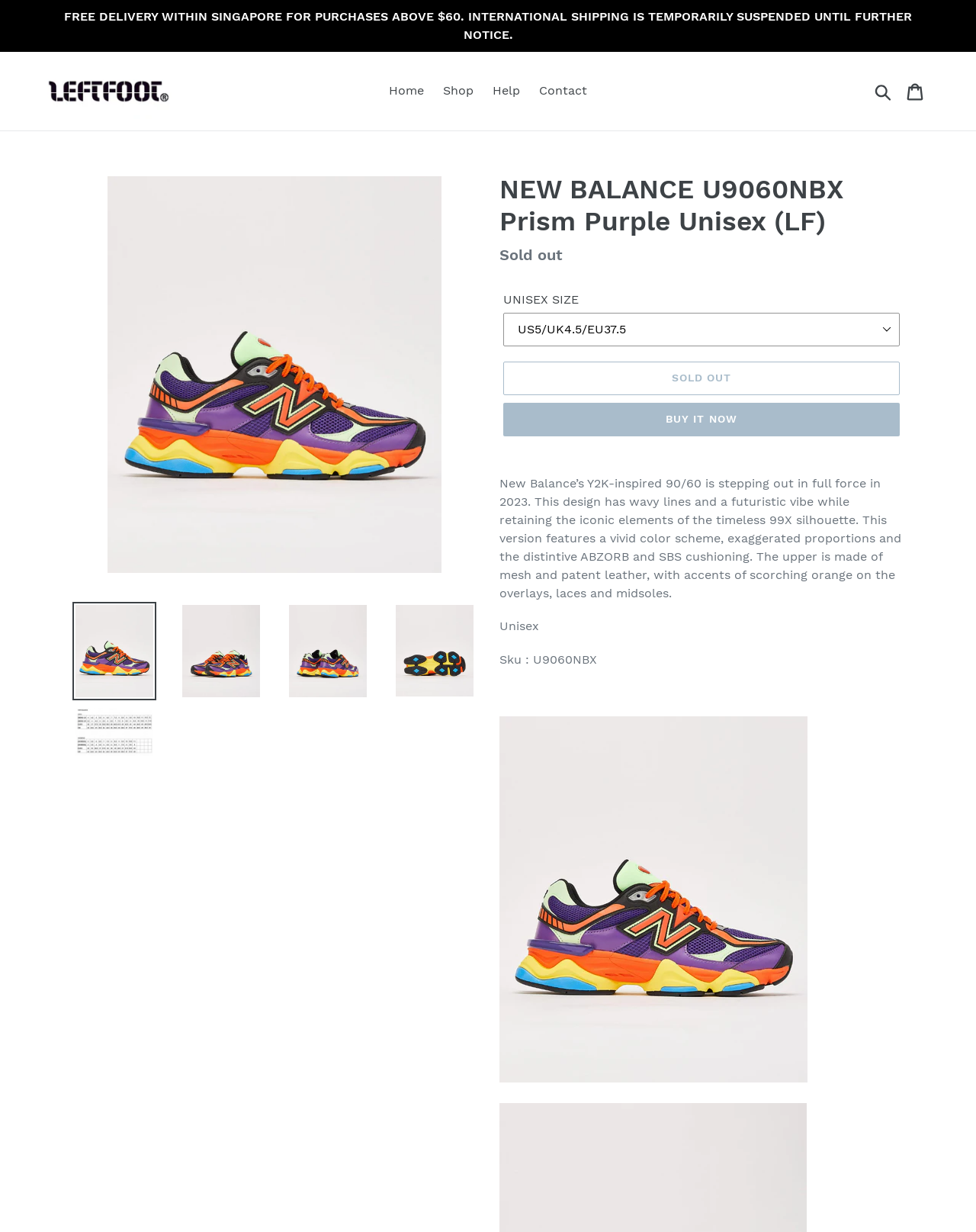What is the current status of the product?
Craft a detailed and extensive response to the question.

The current status of the product is sold out, which is indicated by the 'Sold out' button and the 'SOLD OUT' text next to it.